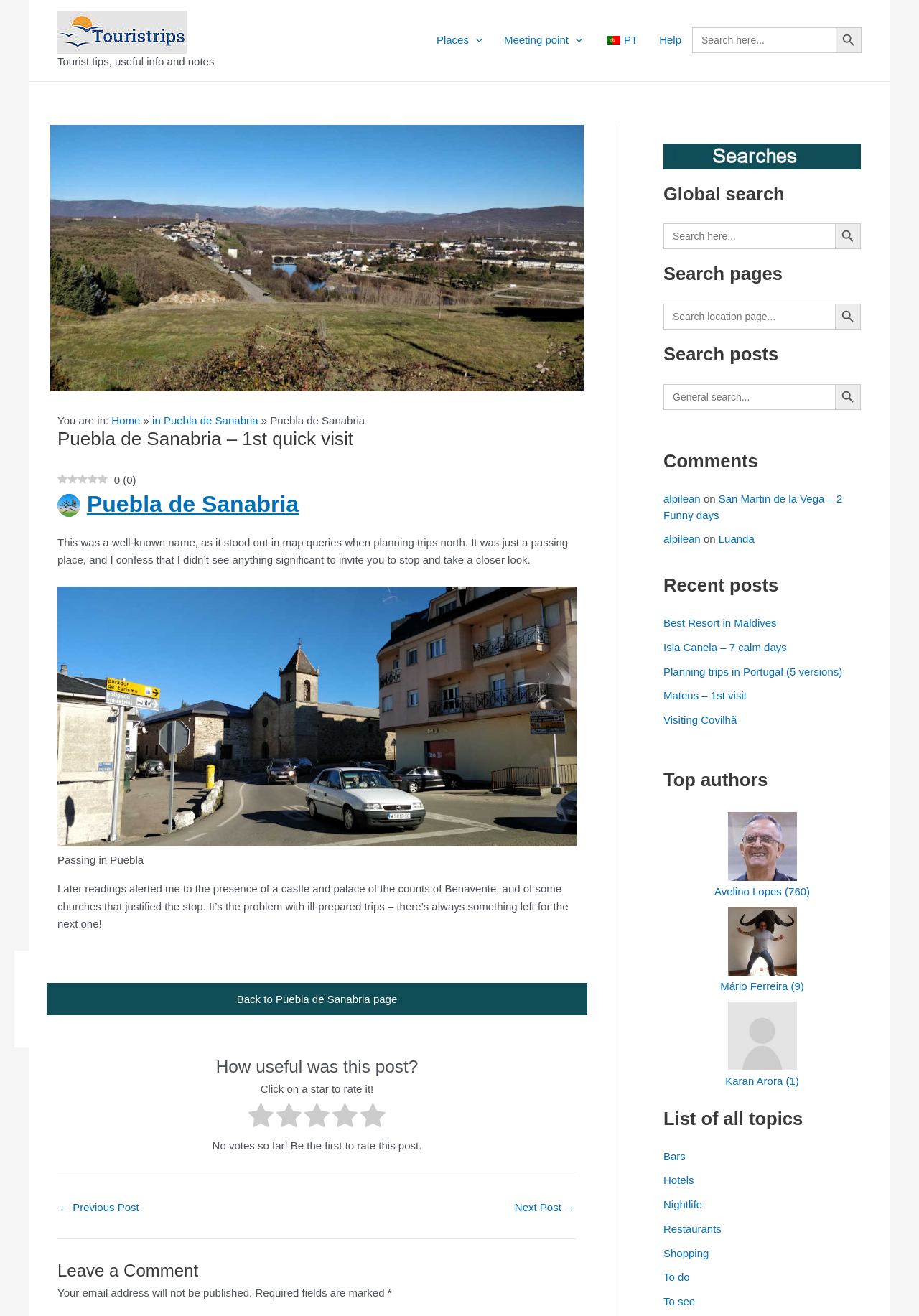Highlight the bounding box coordinates of the element you need to click to perform the following instruction: "Search for tourist tips."

[0.753, 0.021, 0.938, 0.041]